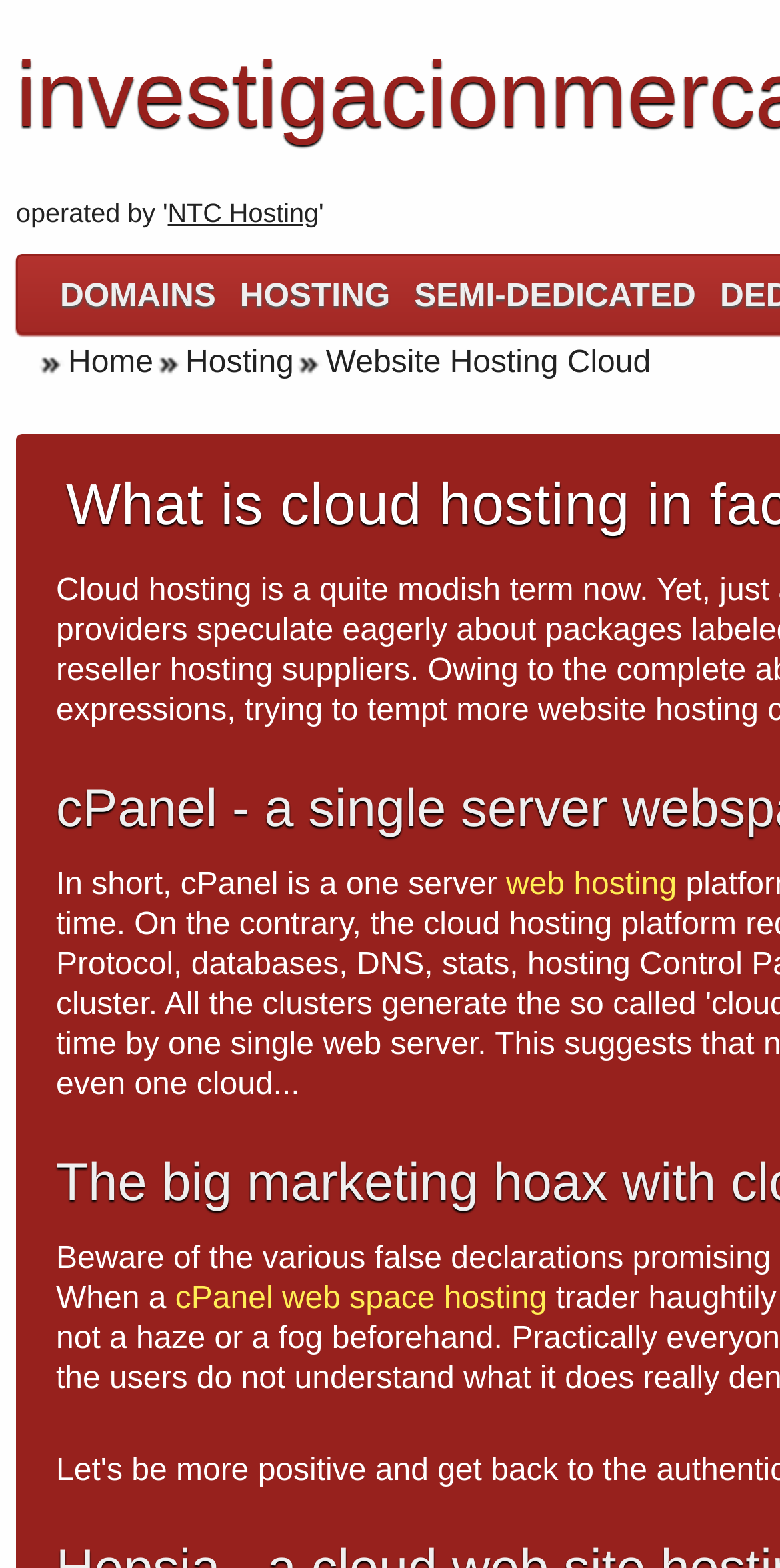Please determine the bounding box coordinates of the clickable area required to carry out the following instruction: "go to NTC Hosting". The coordinates must be four float numbers between 0 and 1, represented as [left, top, right, bottom].

[0.215, 0.126, 0.409, 0.145]